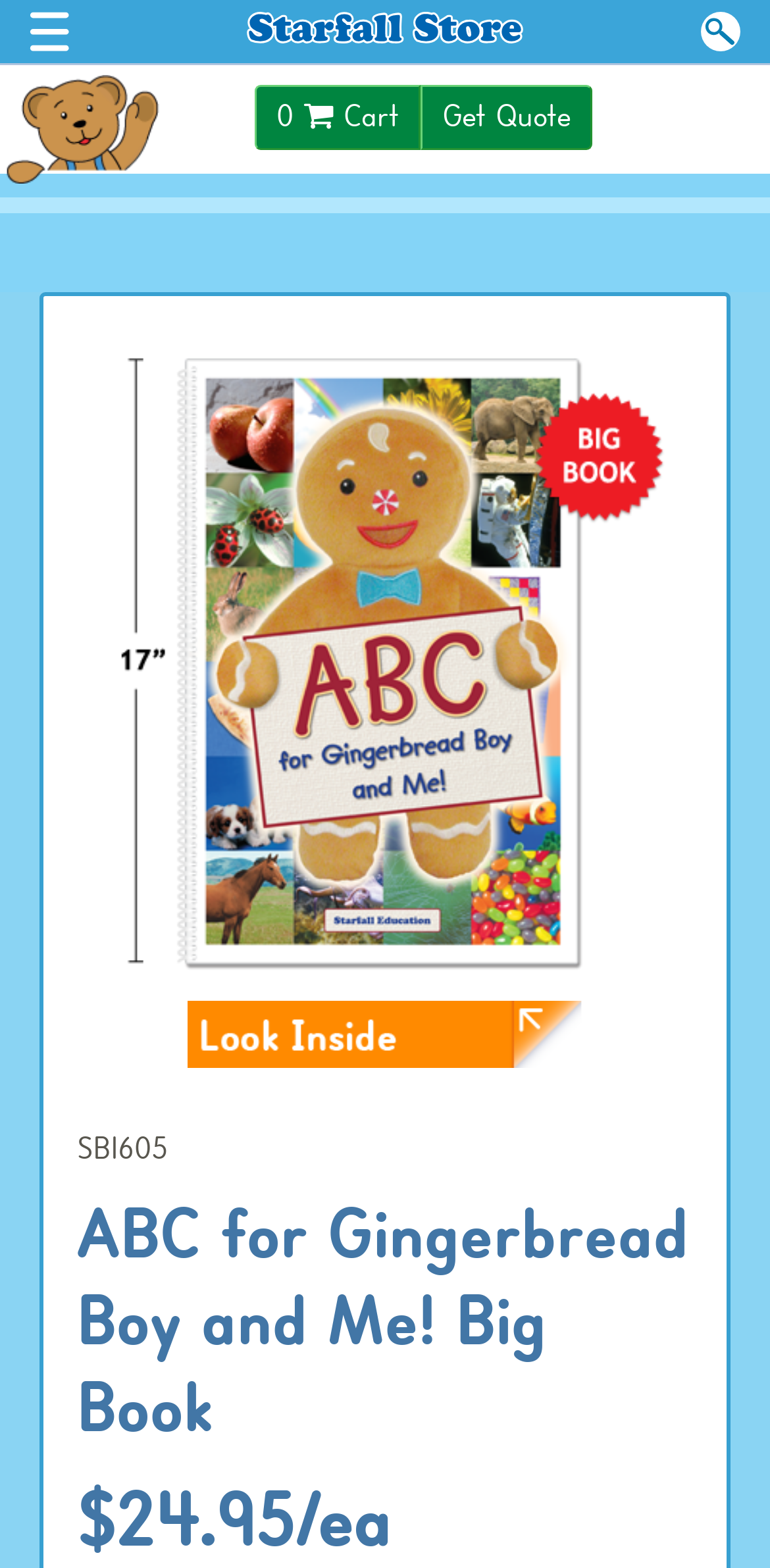Is there a search icon on the page?
Based on the image, answer the question with a single word or brief phrase.

Yes